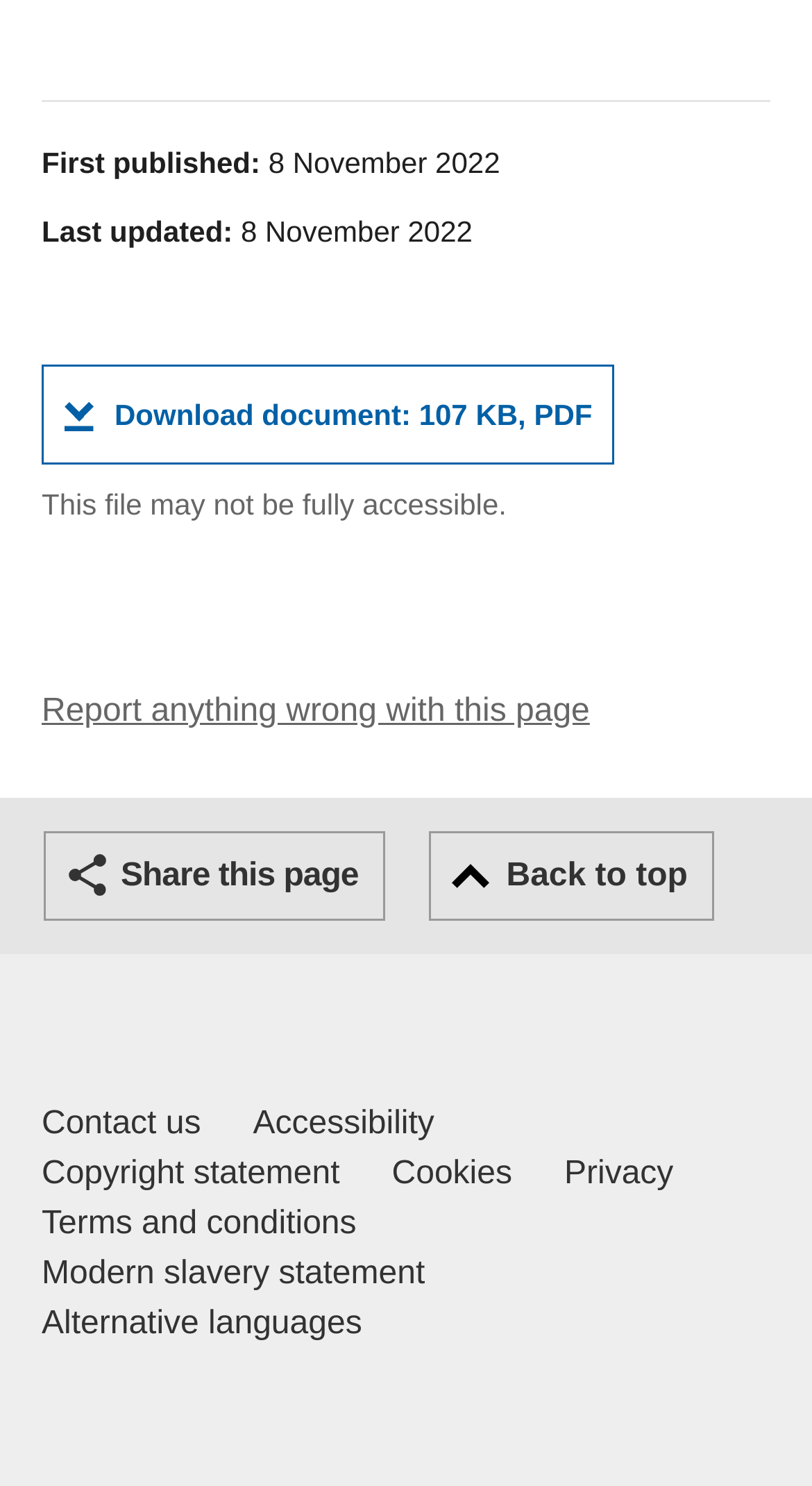Determine the bounding box of the UI element mentioned here: "parent_node: Subscribe name="email" placeholder="E-mail"". The coordinates must be in the format [left, top, right, bottom] with values ranging from 0 to 1.

None